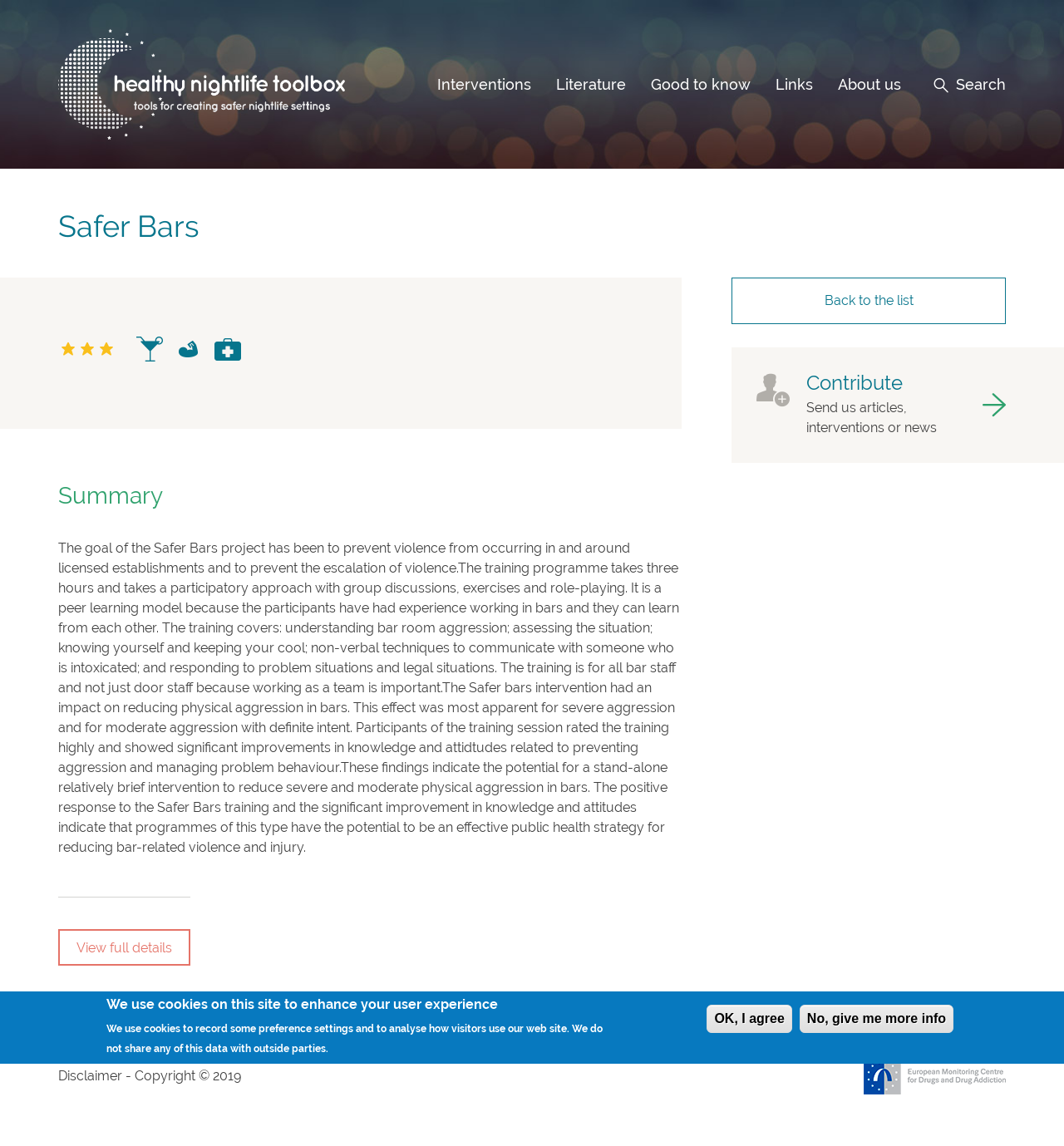Use a single word or phrase to answer the question:
What is the purpose of the Contribute section?

Send articles, interventions or news